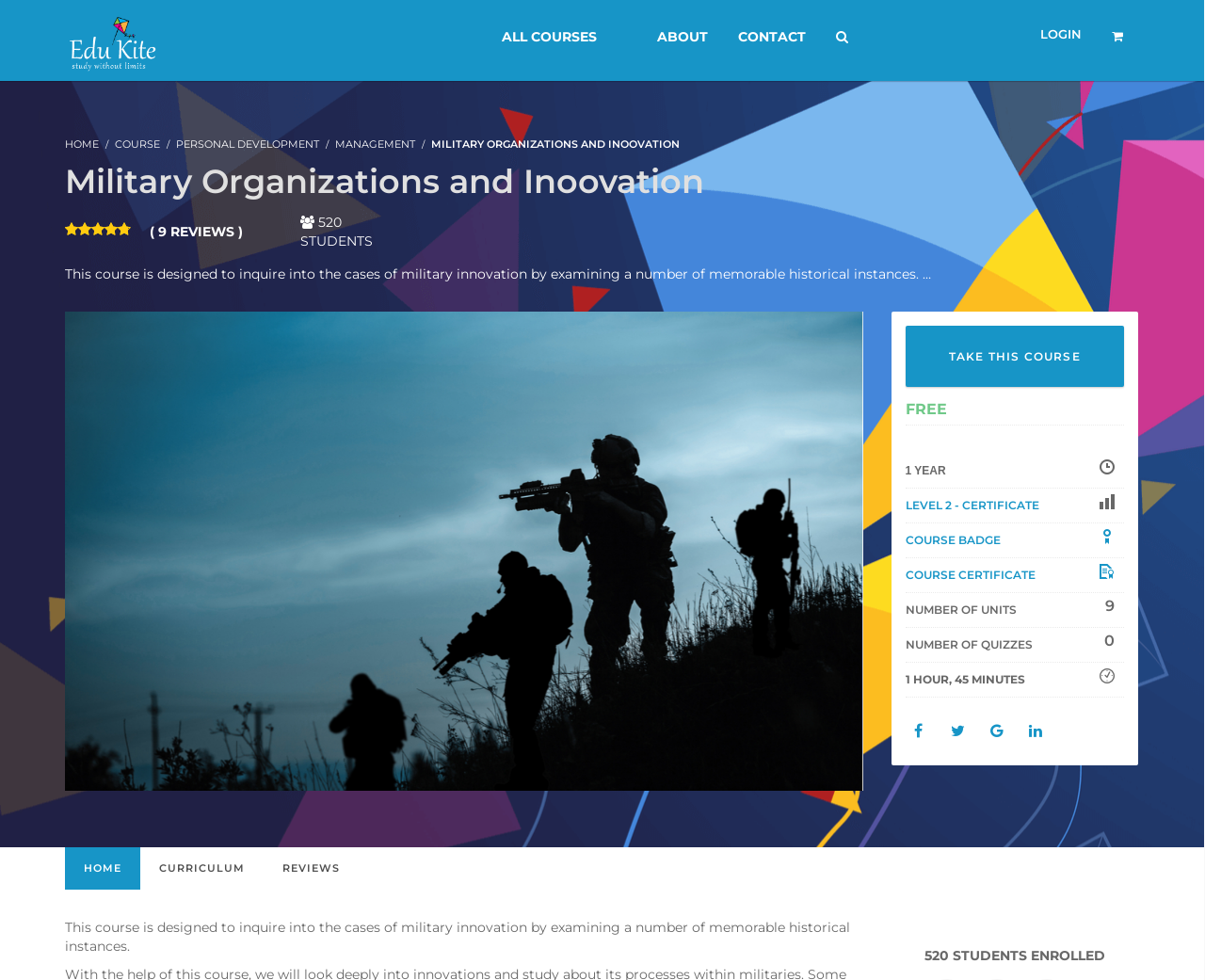Determine the bounding box coordinates of the section I need to click to execute the following instruction: "Click on the 'TAKE THIS COURSE' button". Provide the coordinates as four float numbers between 0 and 1, i.e., [left, top, right, bottom].

[0.751, 0.332, 0.933, 0.395]